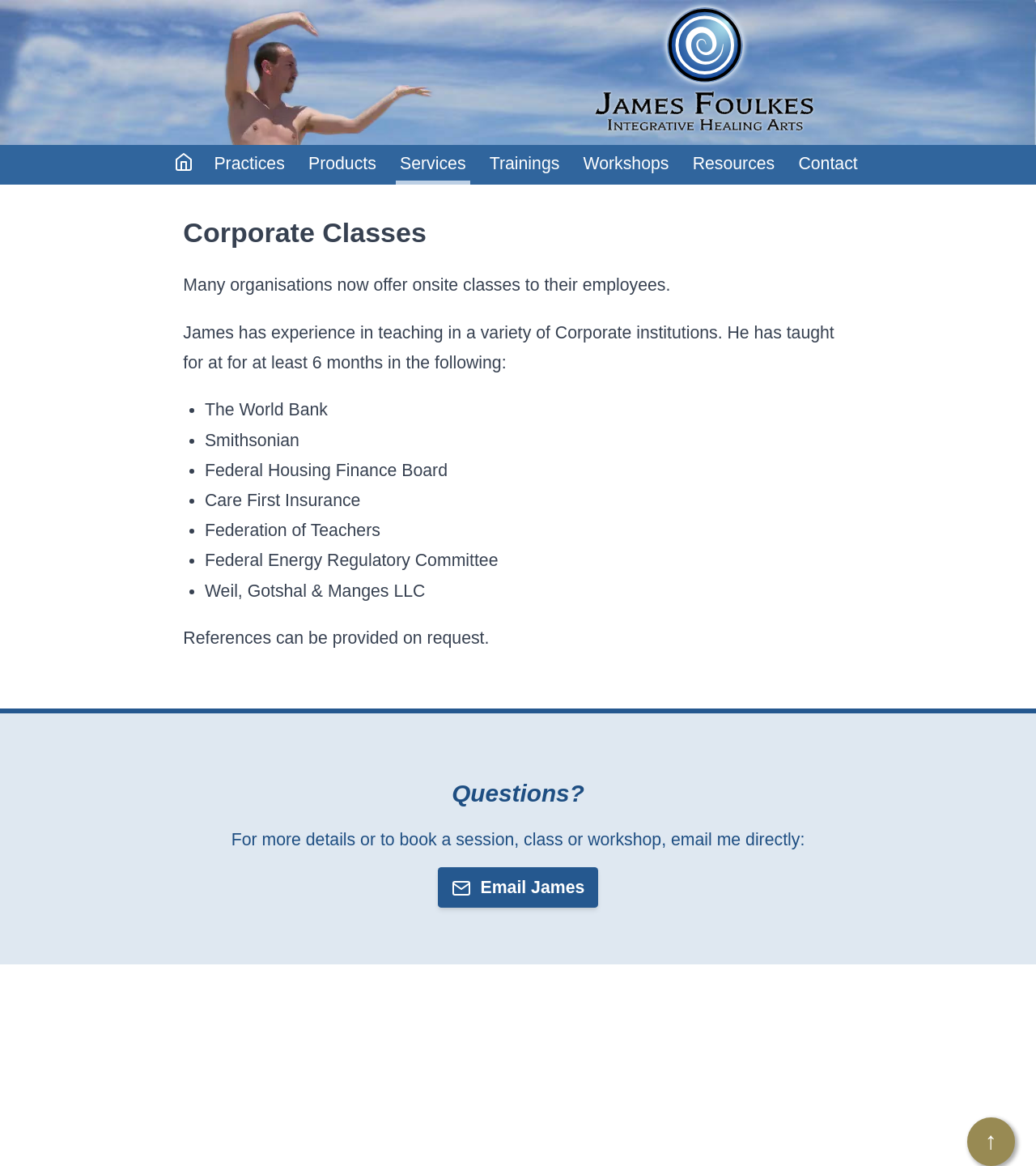Give a succinct answer to this question in a single word or phrase: 
What type of classes does James offer to corporate institutions?

Onsite classes